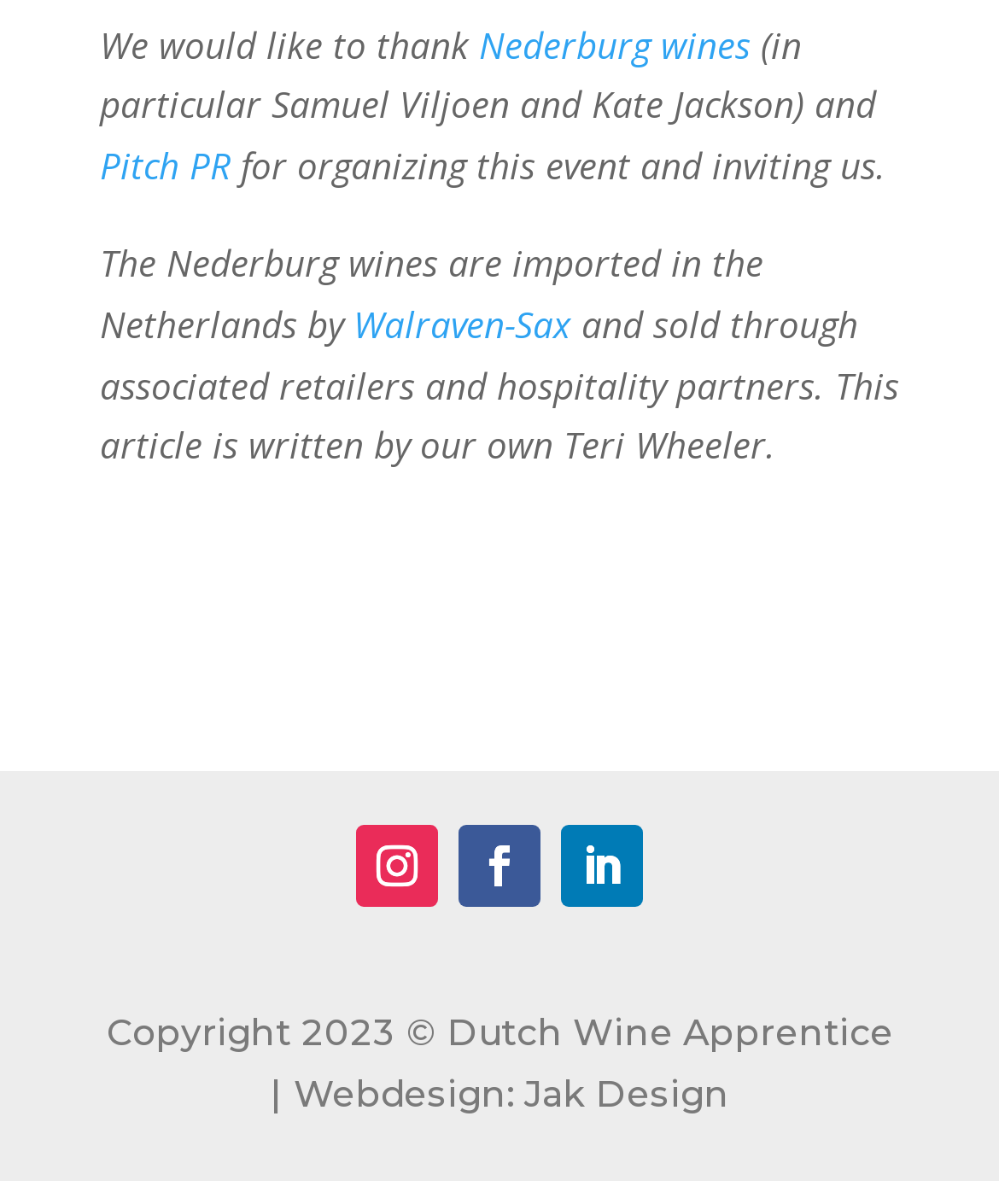Show the bounding box coordinates for the HTML element as described: "Деятельность".

None